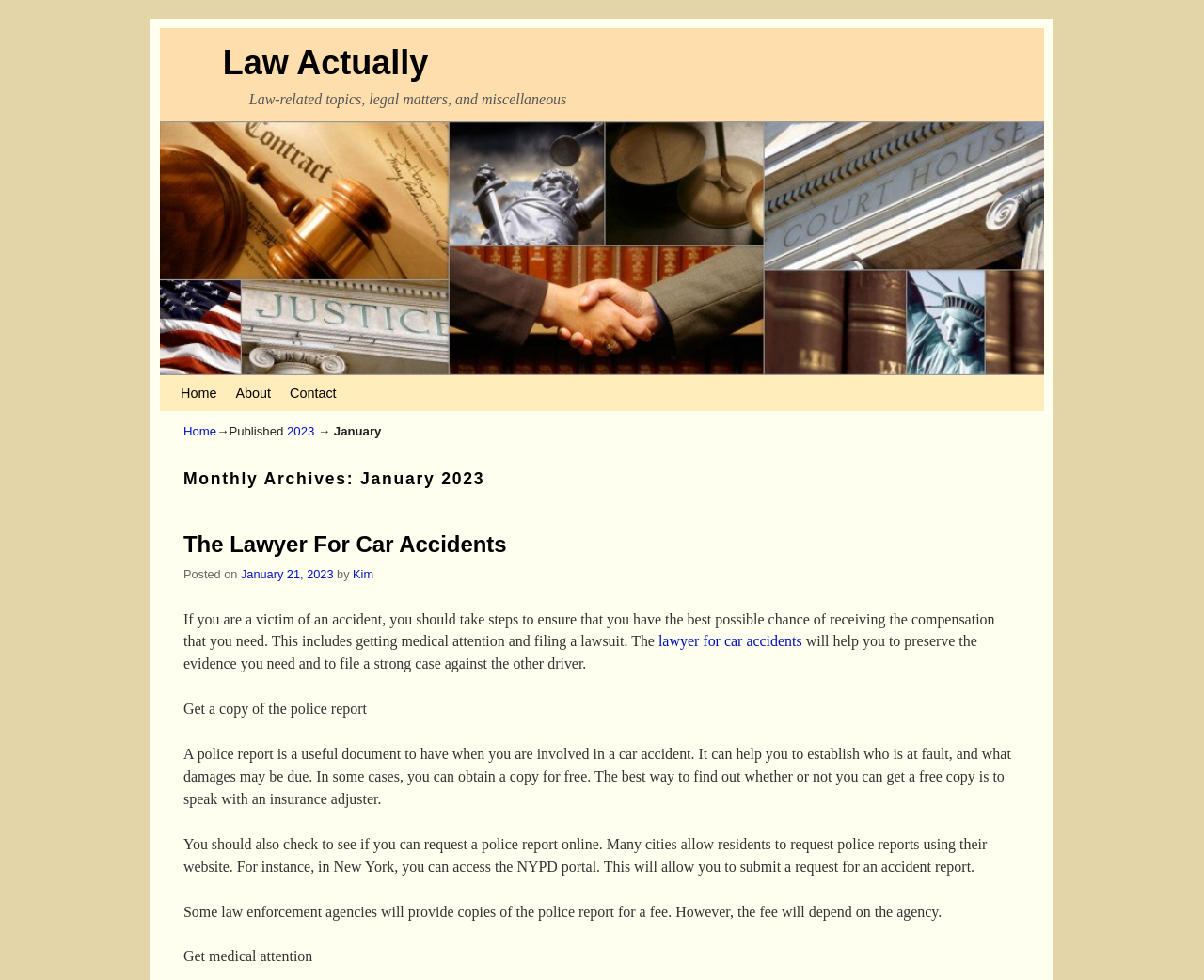Determine the bounding box coordinates of the clickable region to follow the instruction: "Click on the 'lawyer for car accidents' link".

[0.547, 0.646, 0.666, 0.663]